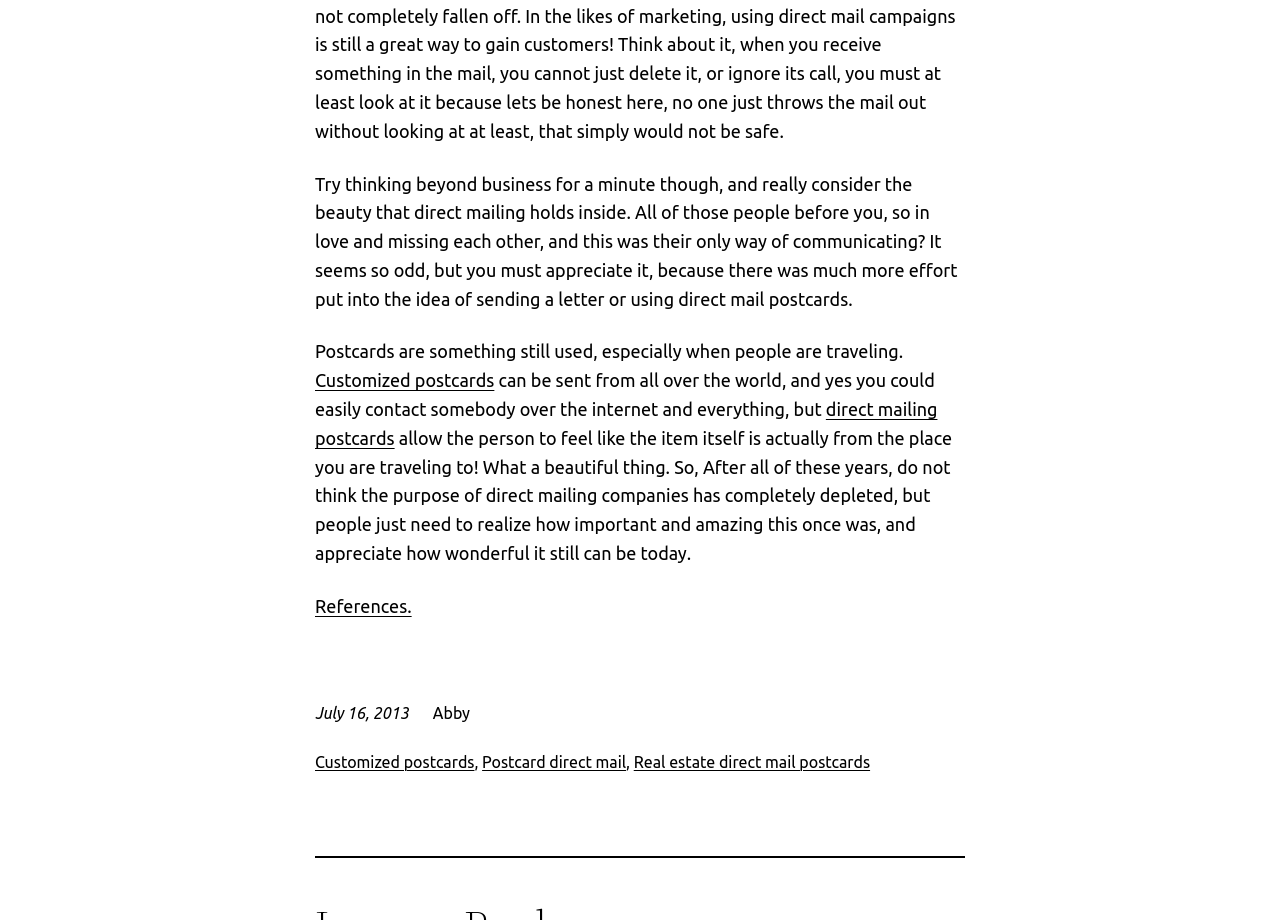What is the main topic of the text?
Answer the question with a single word or phrase derived from the image.

Direct mailing